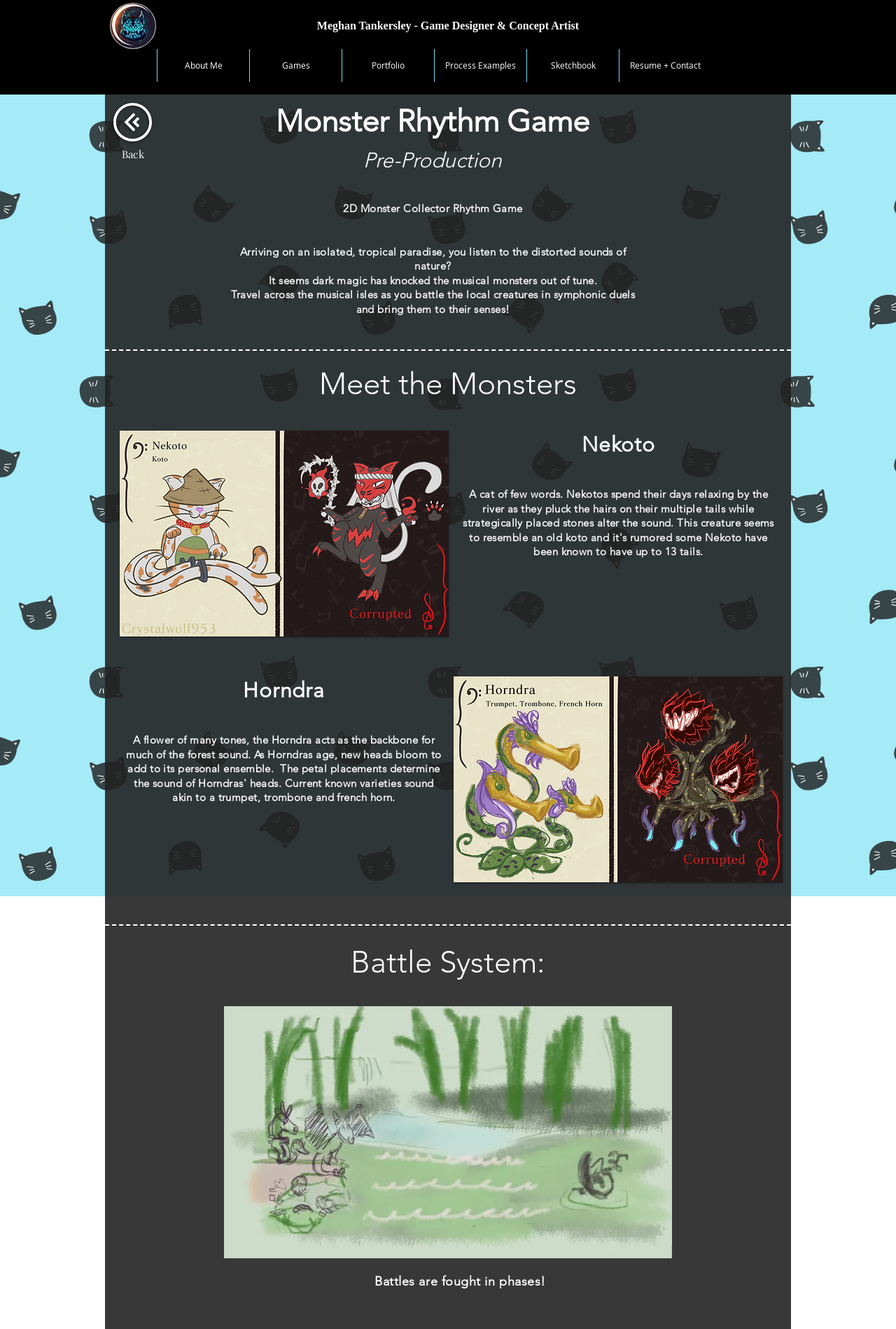Find the bounding box coordinates for the UI element that matches this description: "#comp-koam71k8 svg [data-color="1"] {fill: #FFFFFF;}".

[0.127, 0.077, 0.17, 0.106]